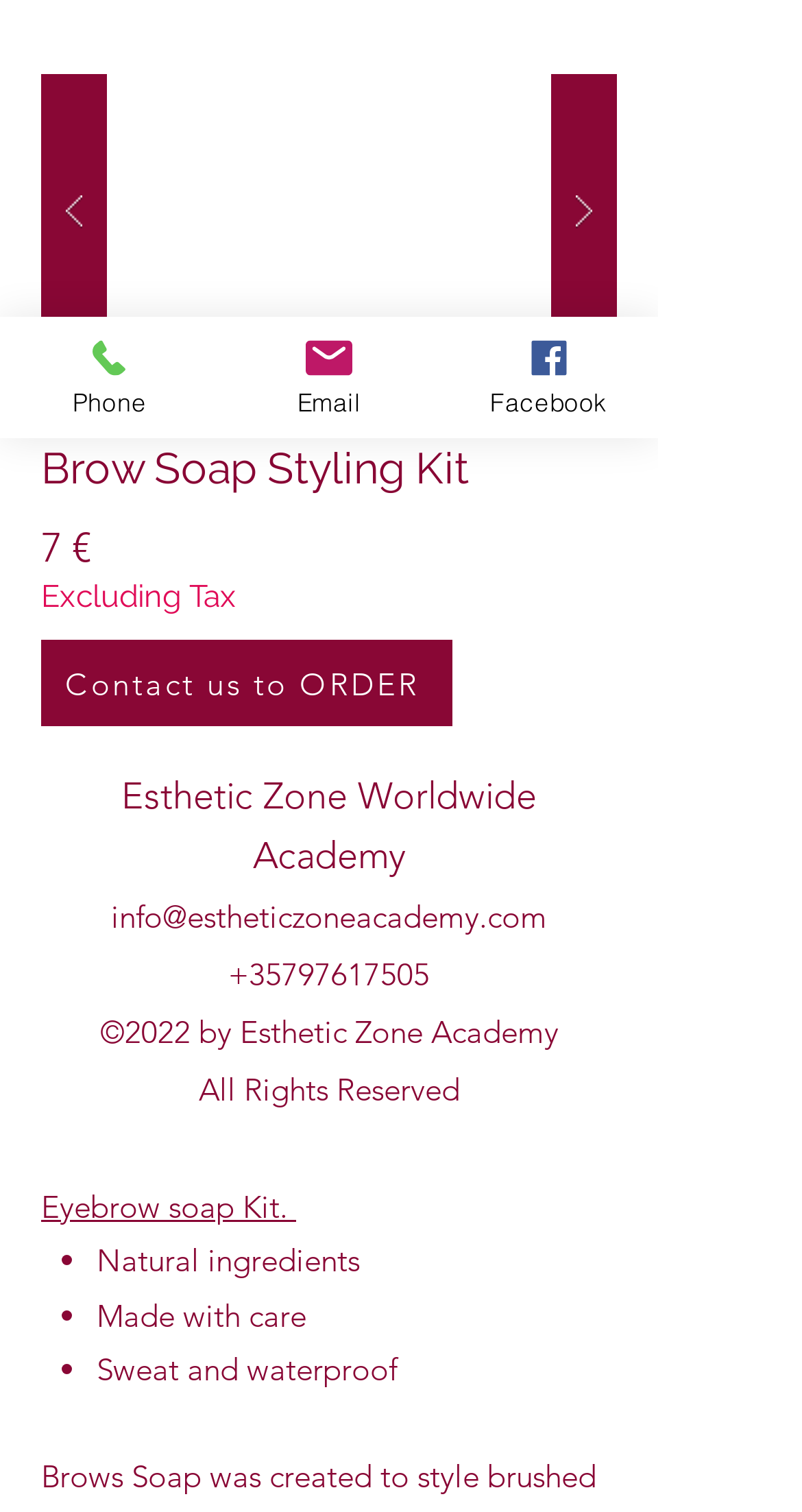Please find the bounding box for the UI component described as follows: "Esthetic Zone Worldwide Academy".

[0.138, 0.515, 0.669, 0.618]